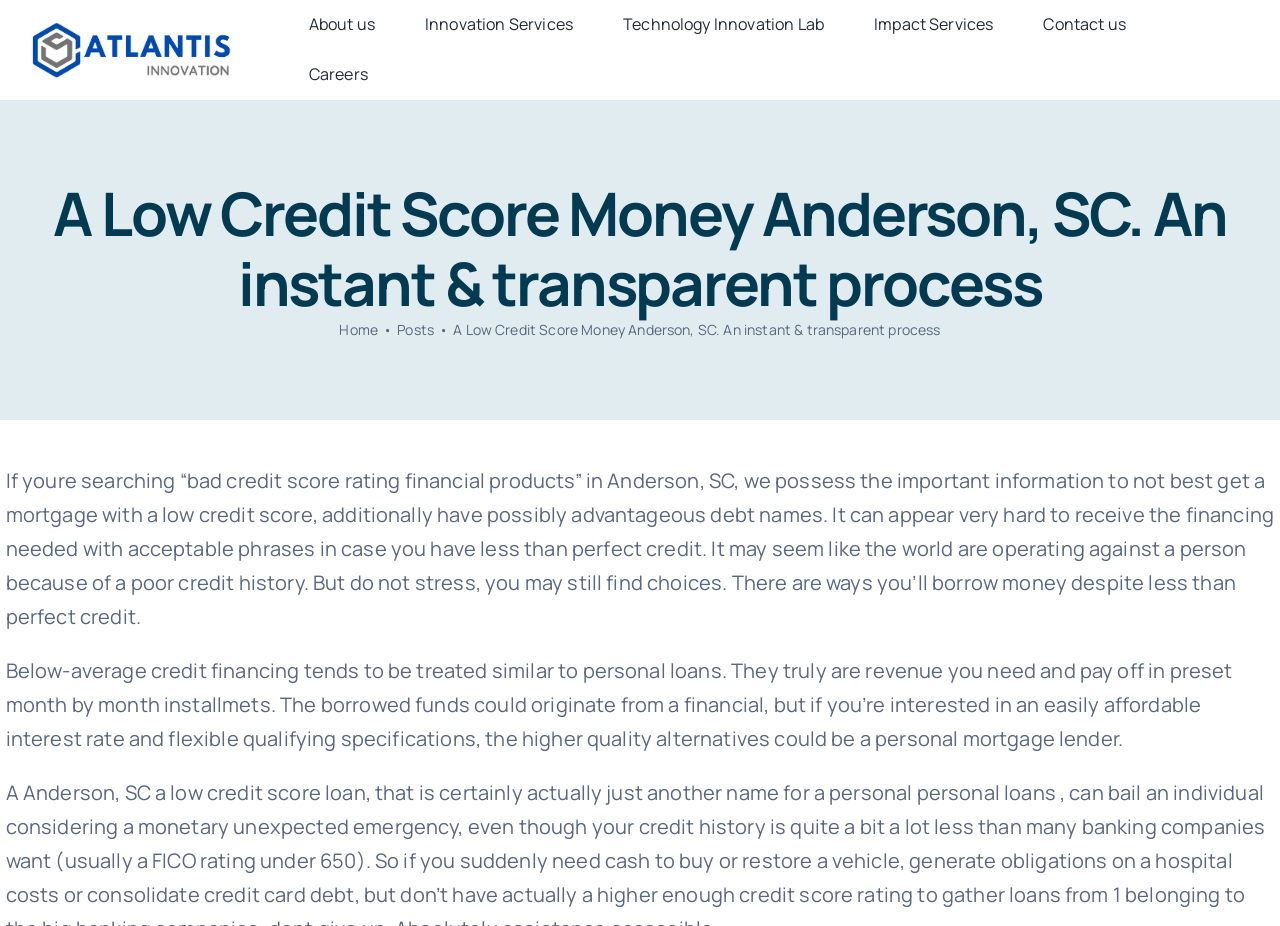Please give the bounding box coordinates of the area that should be clicked to fulfill the following instruction: "Click the 'Atlantis Innovation Logo' link". The coordinates should be in the format of four float numbers from 0 to 1, i.e., [left, top, right, bottom].

[0.023, 0.016, 0.184, 0.045]